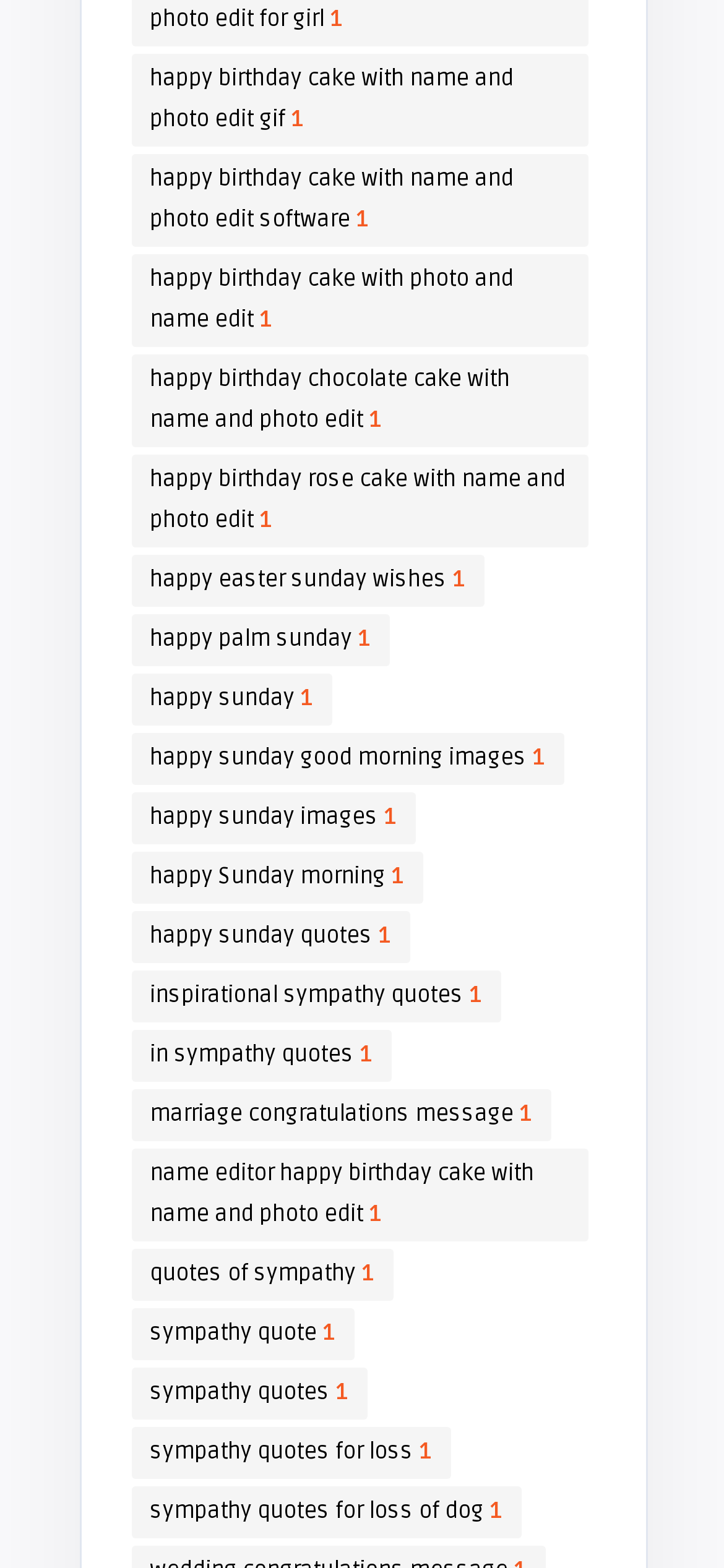Give a concise answer using only one word or phrase for this question:
What is the purpose of the 'name editor' link?

To edit names on birthday cakes